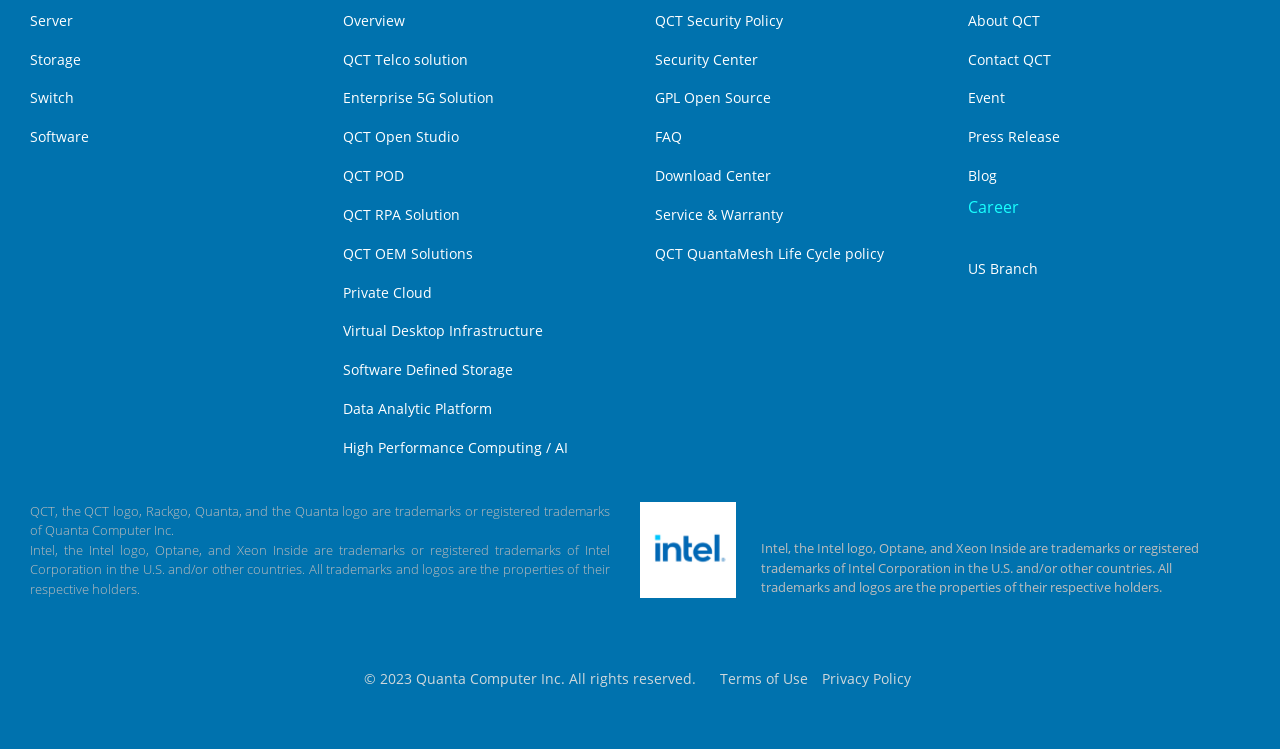Predict the bounding box of the UI element based on this description: "About Us".

None